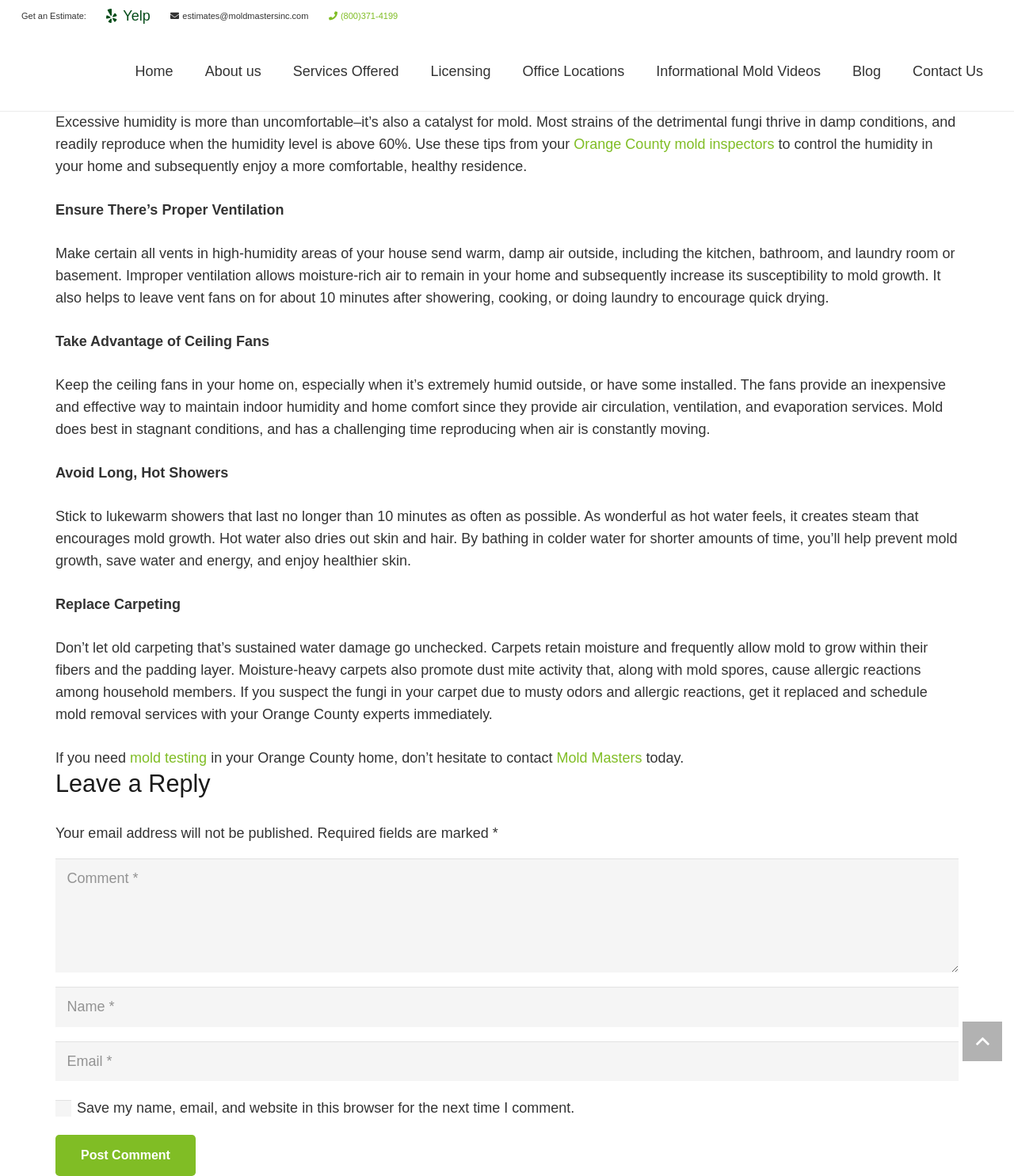Locate the coordinates of the bounding box for the clickable region that fulfills this instruction: "Post a comment".

[0.055, 0.965, 0.193, 1.0]